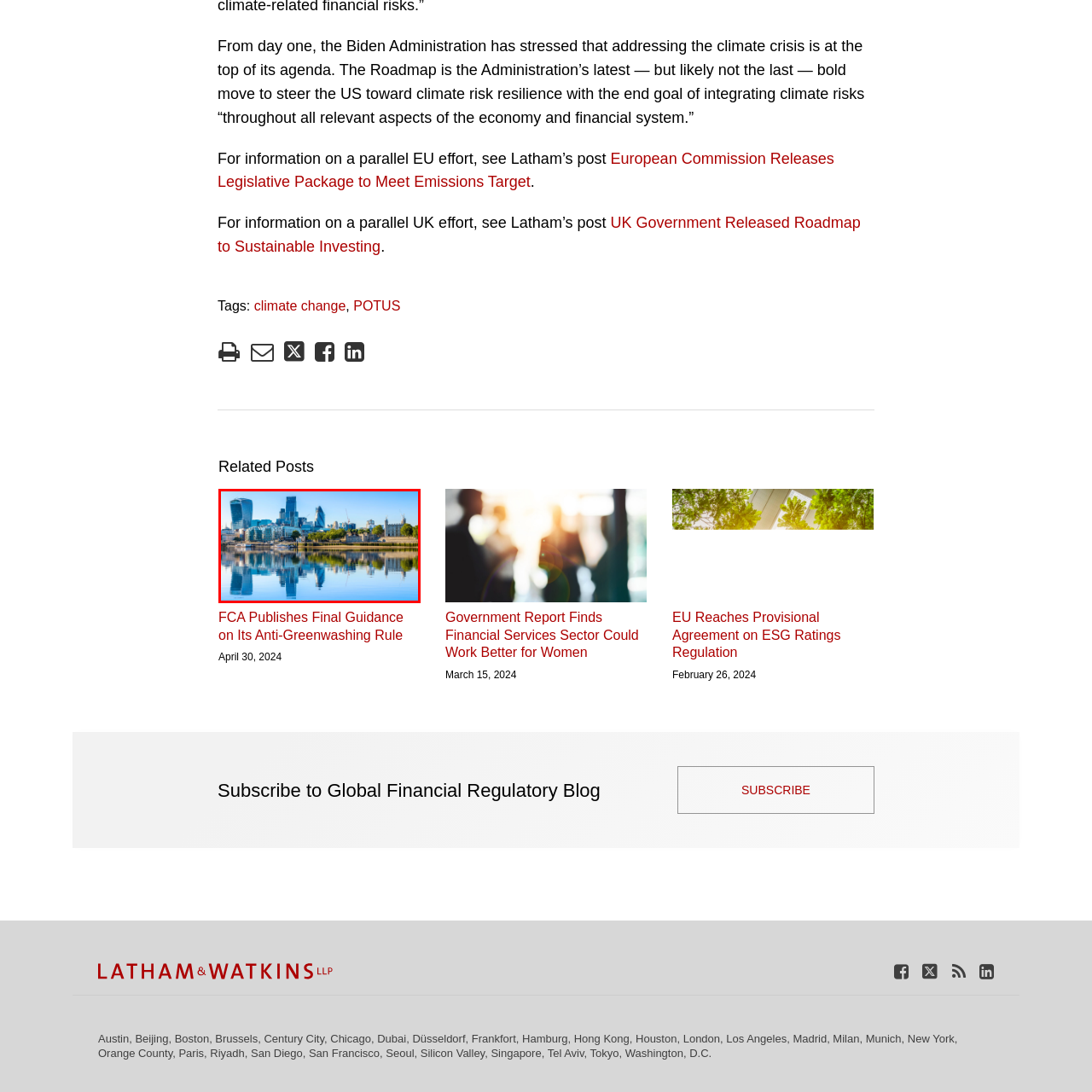What is reflected in the calm waters?
Refer to the image highlighted by the red box and give a one-word or short-phrase answer reflecting what you see.

Vibrant skyline